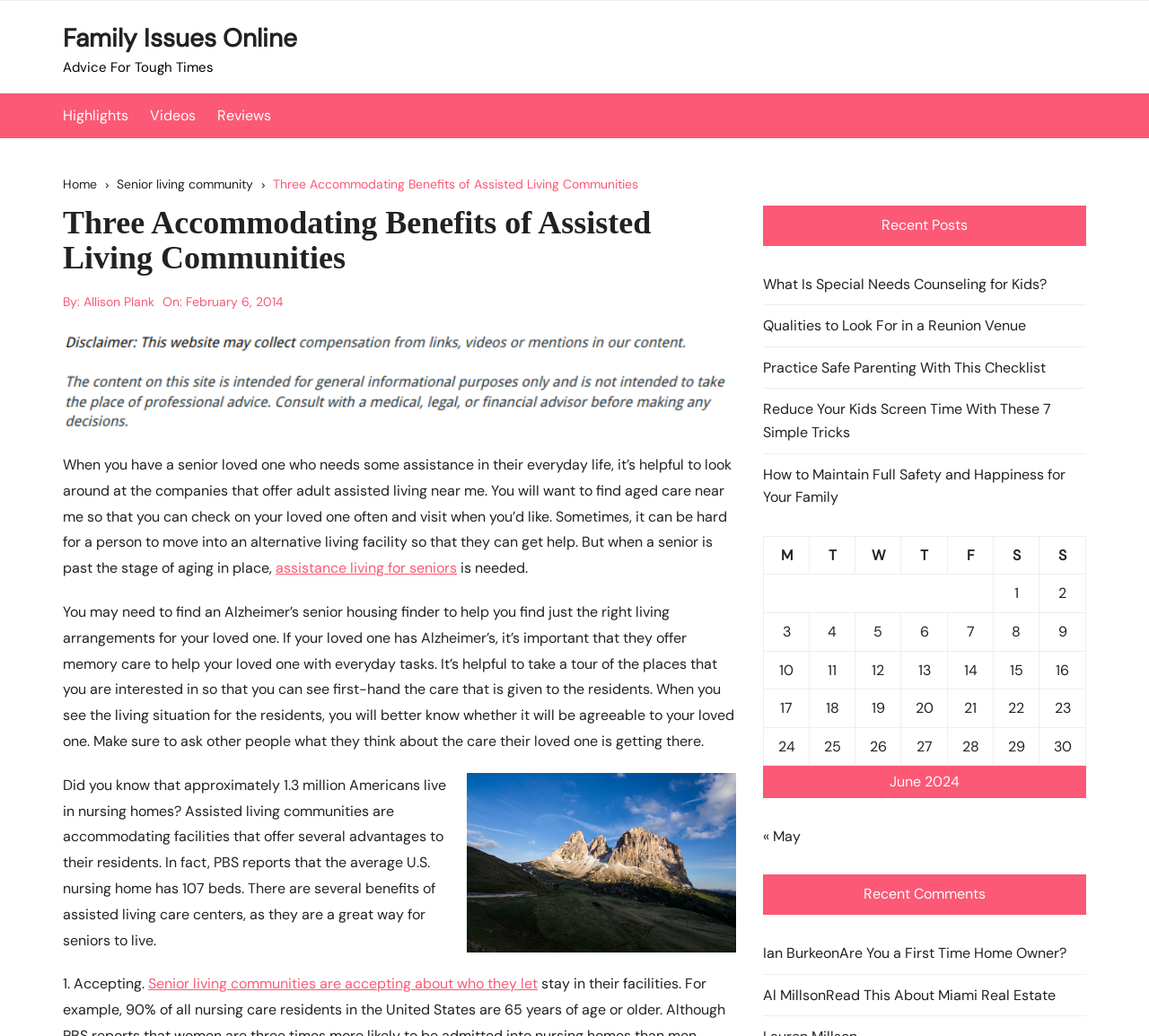Highlight the bounding box coordinates of the element you need to click to perform the following instruction: "Submit a Comment."

None